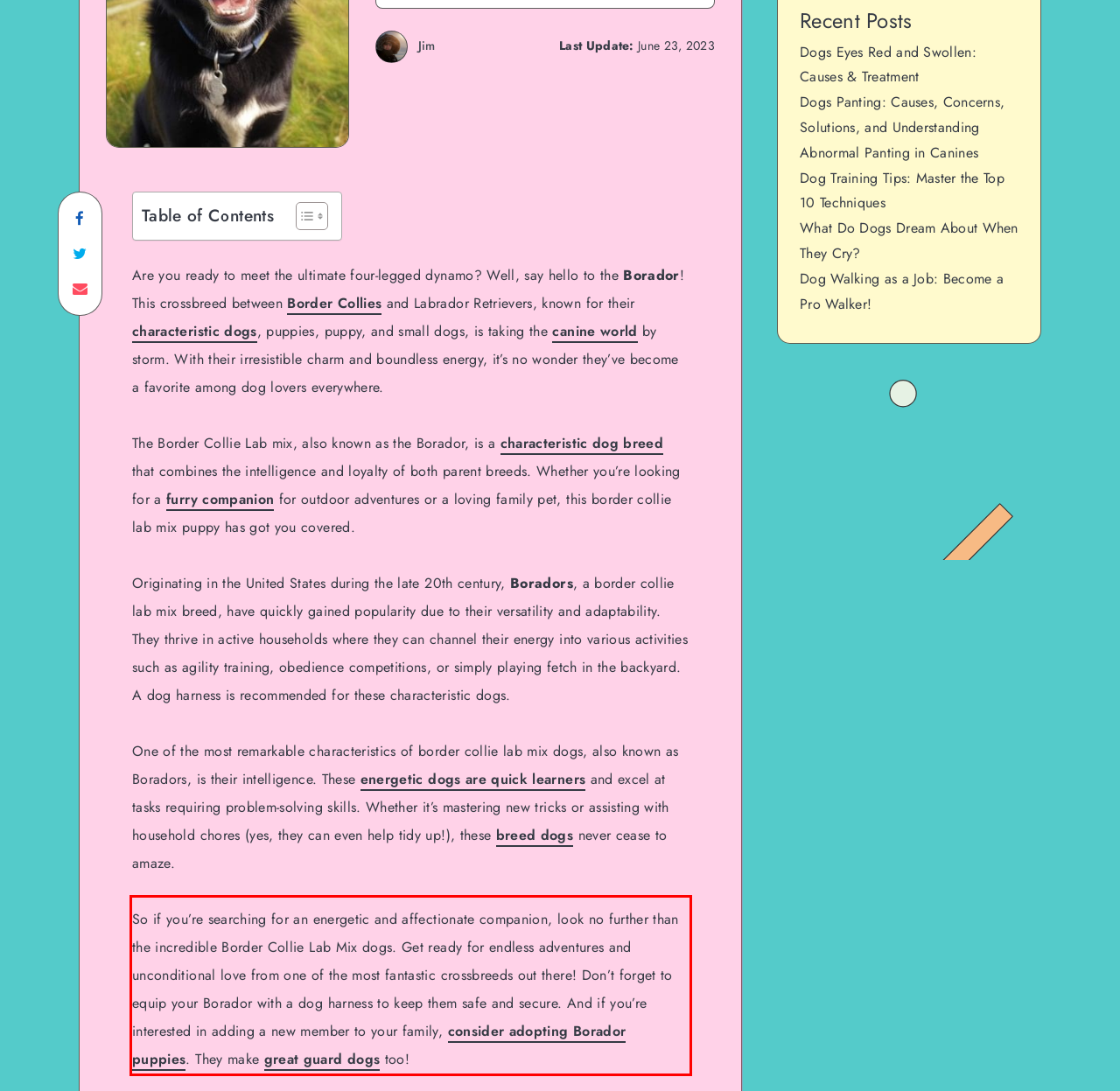You have a screenshot of a webpage with a red bounding box. Use OCR to generate the text contained within this red rectangle.

So if you’re searching for an energetic and affectionate companion, look no further than the incredible Border Collie Lab Mix dogs. Get ready for endless adventures and unconditional love from one of the most fantastic crossbreeds out there! Don’t forget to equip your Borador with a dog harness to keep them safe and secure. And if you’re interested in adding a new member to your family, consider adopting Borador puppies. They make great guard dogs too!